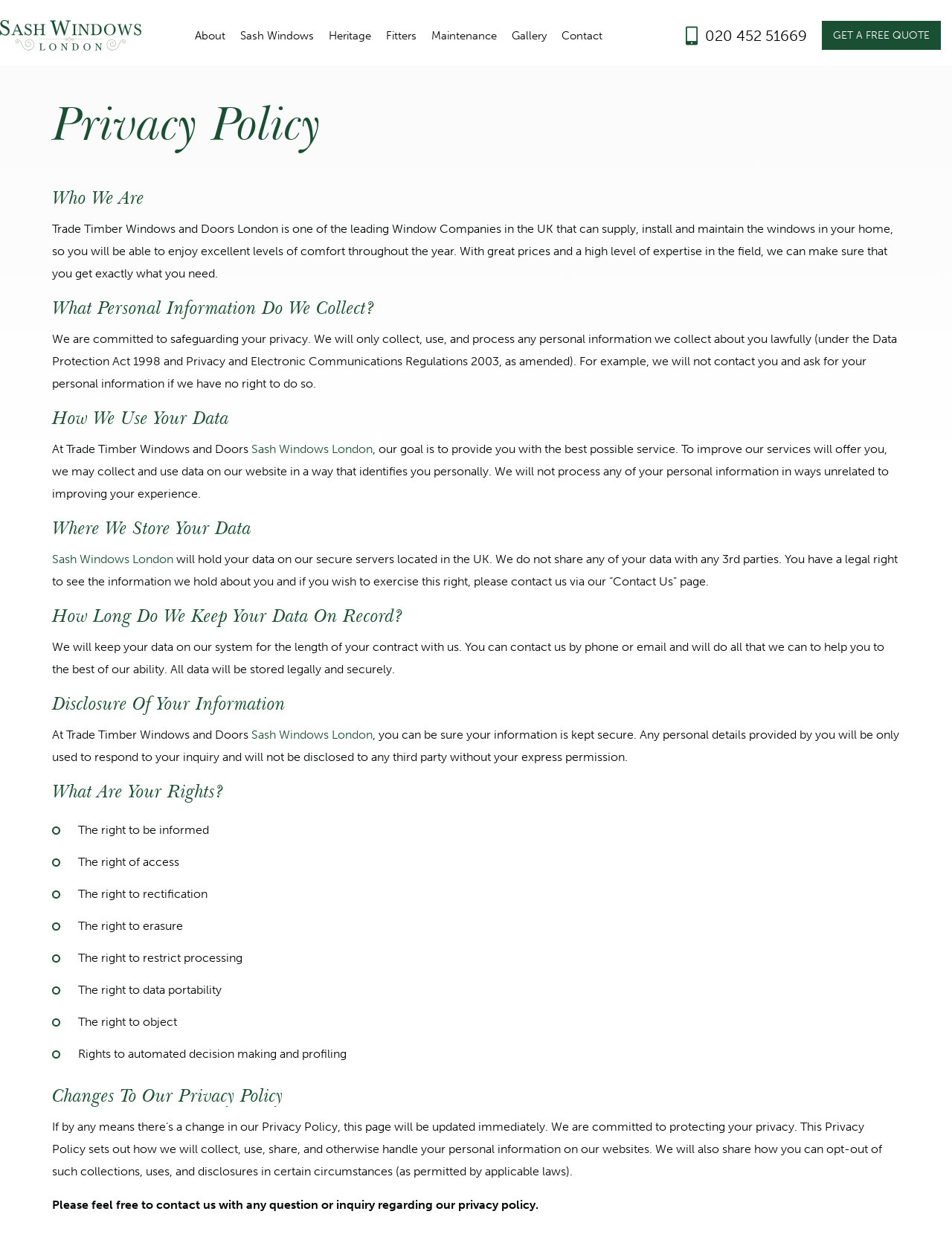Given the content of the image, can you provide a detailed answer to the question?
What are the rights of individuals regarding their personal information?

The webpage mentions that individuals have several rights regarding their personal information, including the right to be informed, the right of access, the right to rectification, the right to erasure, the right to restrict processing, the right to data portability, the right to object, and rights to automated decision making and profiling.